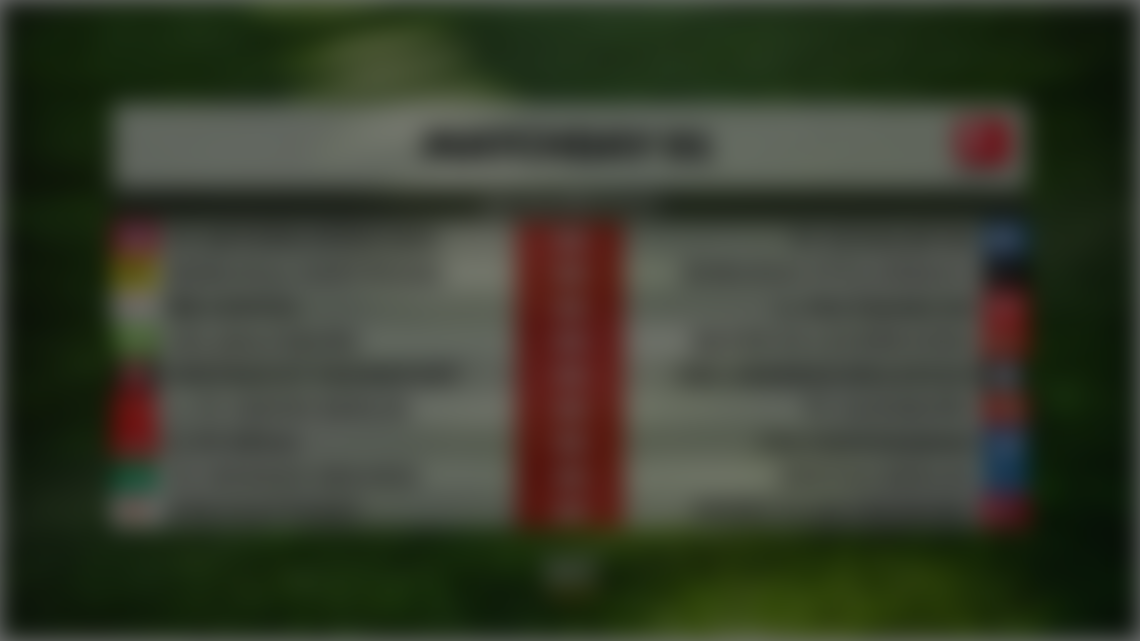Create a detailed narrative of what is happening in the image.

The image displays a fixture list for the Bundesliga, highlighting matchups for the 2020-21 season. Central to the layout is a prominent title section labeled "MATCHDAY 1," detailing the opening matches. Among the featured teams, Bayern Munich is set to defend their title against Schalke. Other notable matches include Borussia Dortmund facing Mönchengladbach, making it a highly anticipated start to the season. The background is styled in green, reminiscent of a football pitch, underscoring the sporting theme. The design emphasizes key information in a structured manner, making it easily accessible for fans looking to catch the season’s initial games.